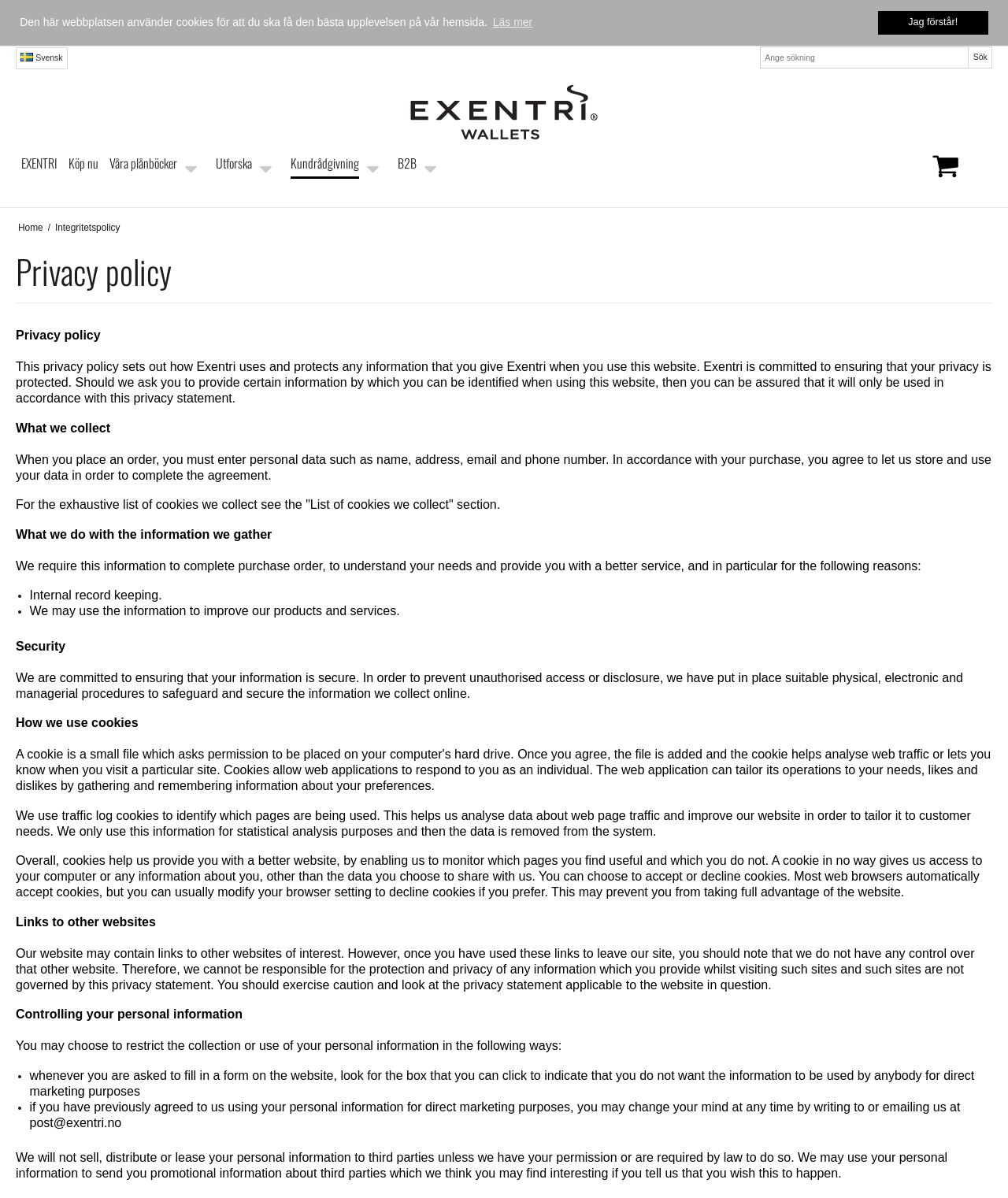Determine the bounding box coordinates of the UI element described below. Use the format (top-left x, top-left y, bottom-right x, bottom-right y) with floating point numbers between 0 and 1: Jag förstår!

[0.871, 0.009, 0.98, 0.029]